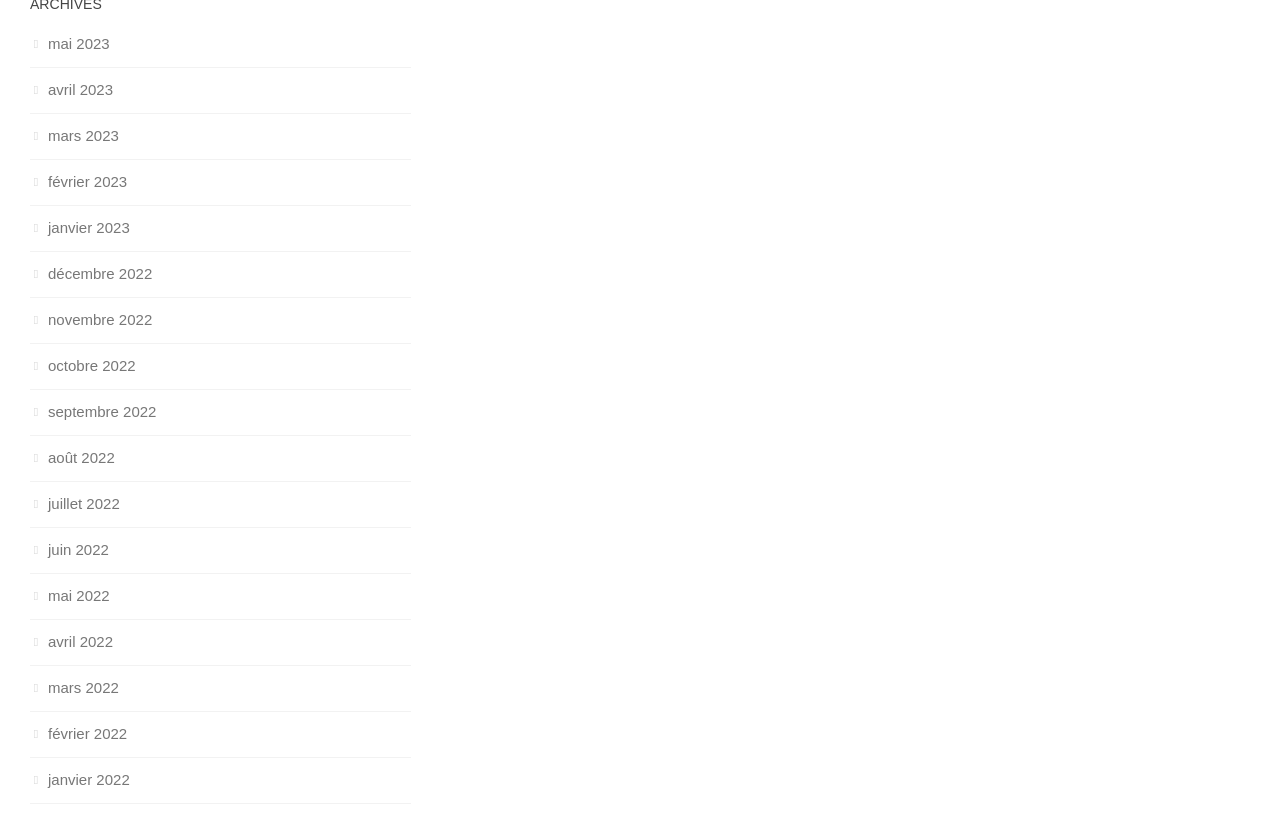Provide a brief response to the question below using one word or phrase:
How many months are listed in total?

16